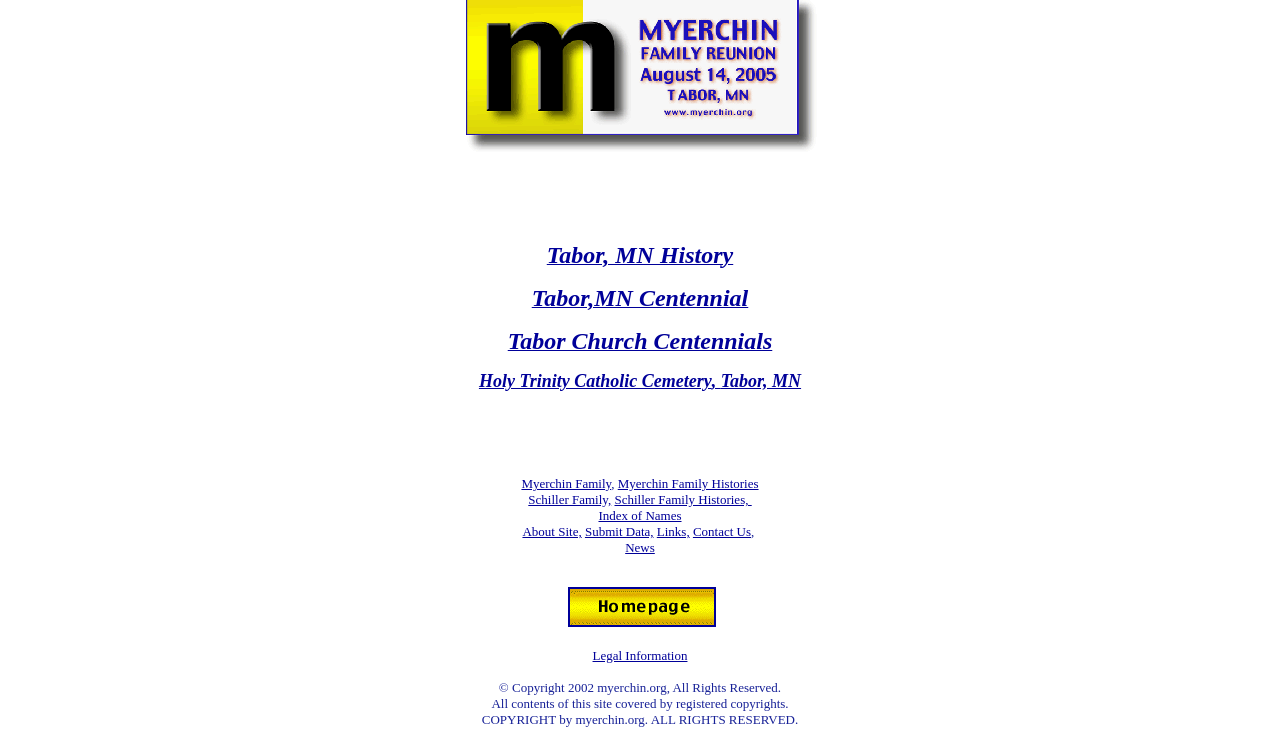What is the purpose of the 'Submit Data' link?
Craft a detailed and extensive response to the question.

The 'Submit Data' link is likely used to allow users to contribute or submit data to the website, possibly related to family histories or genealogy.